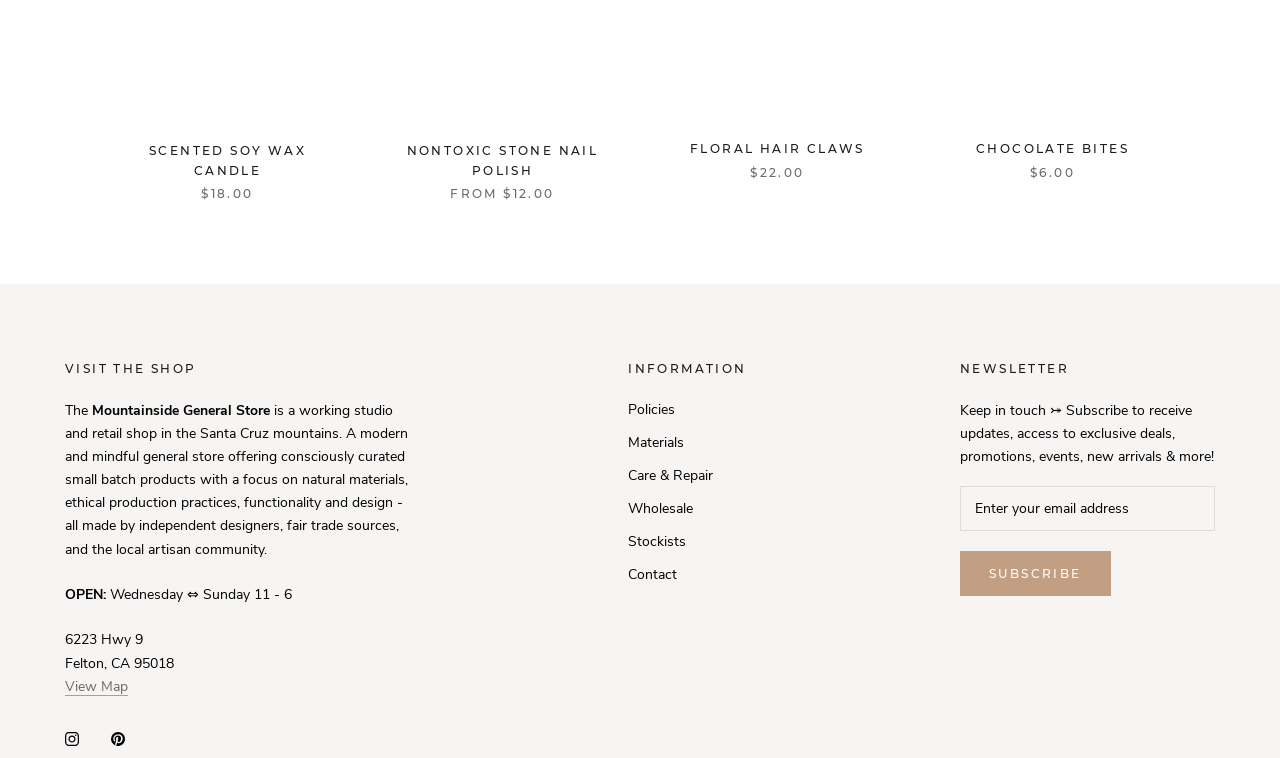How can I subscribe to the newsletter?
Give a one-word or short phrase answer based on the image.

Enter email address and click SUBSCRIBE